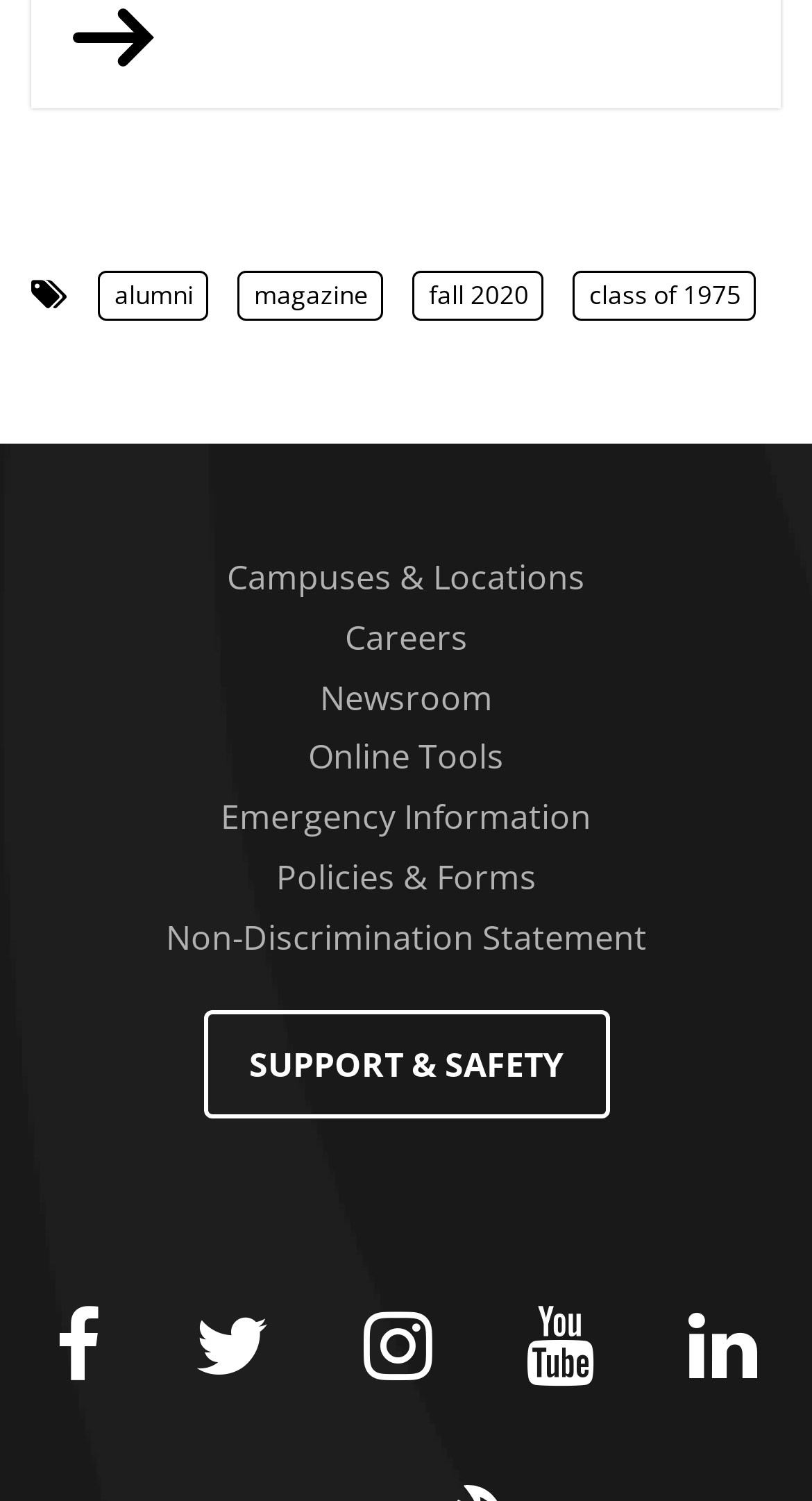What is the second link in the middle section?
Based on the screenshot, provide your answer in one word or phrase.

Careers